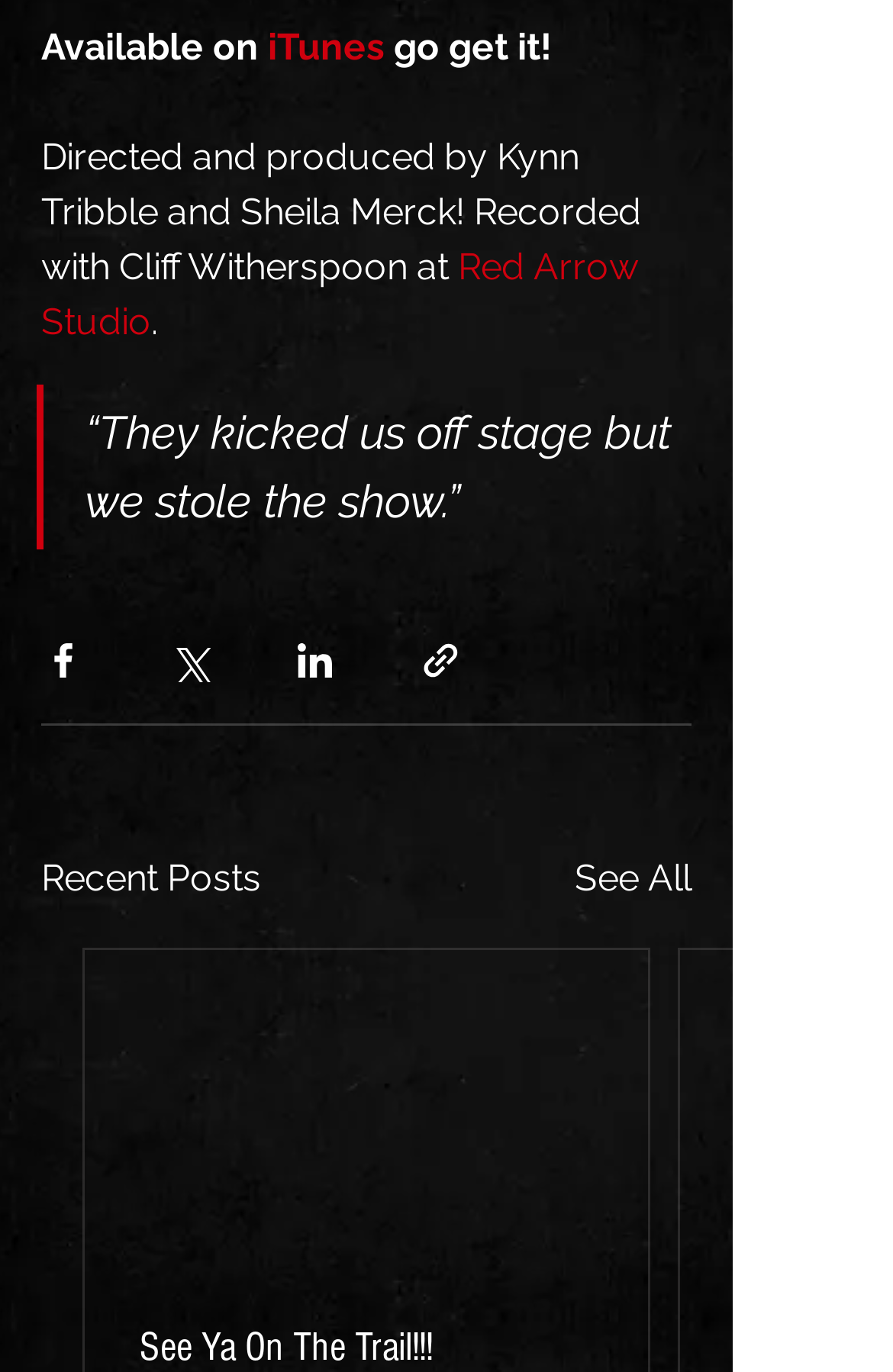How many share options are available?
Please give a detailed and elaborate answer to the question based on the image.

The question can be answered by counting the number of button elements with the text 'Share via ...' which are located at the middle of the webpage, indicating that there are 4 share options available.